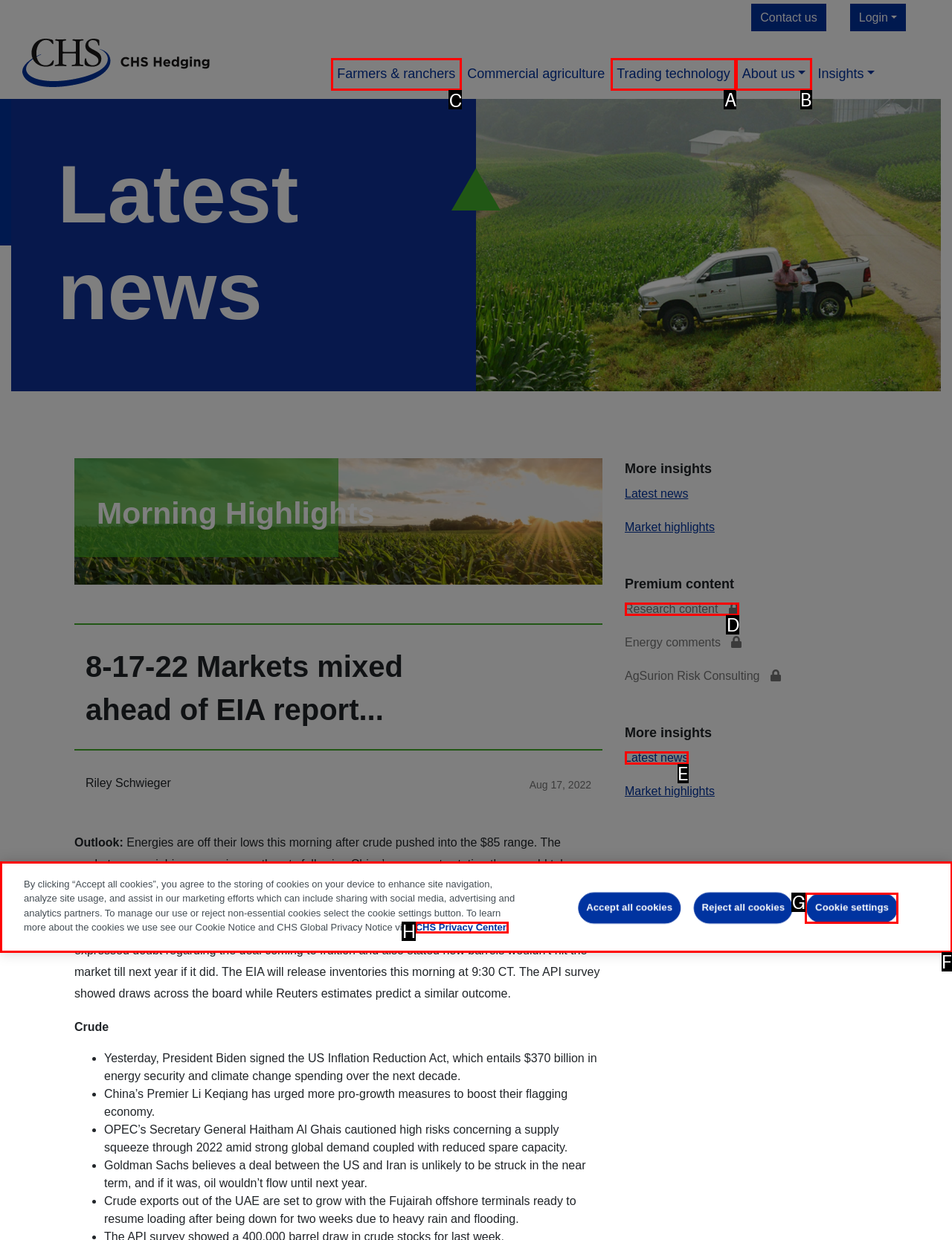Choose the HTML element that should be clicked to accomplish the task: Visit the 'Farmers & ranchers' page. Answer with the letter of the chosen option.

C